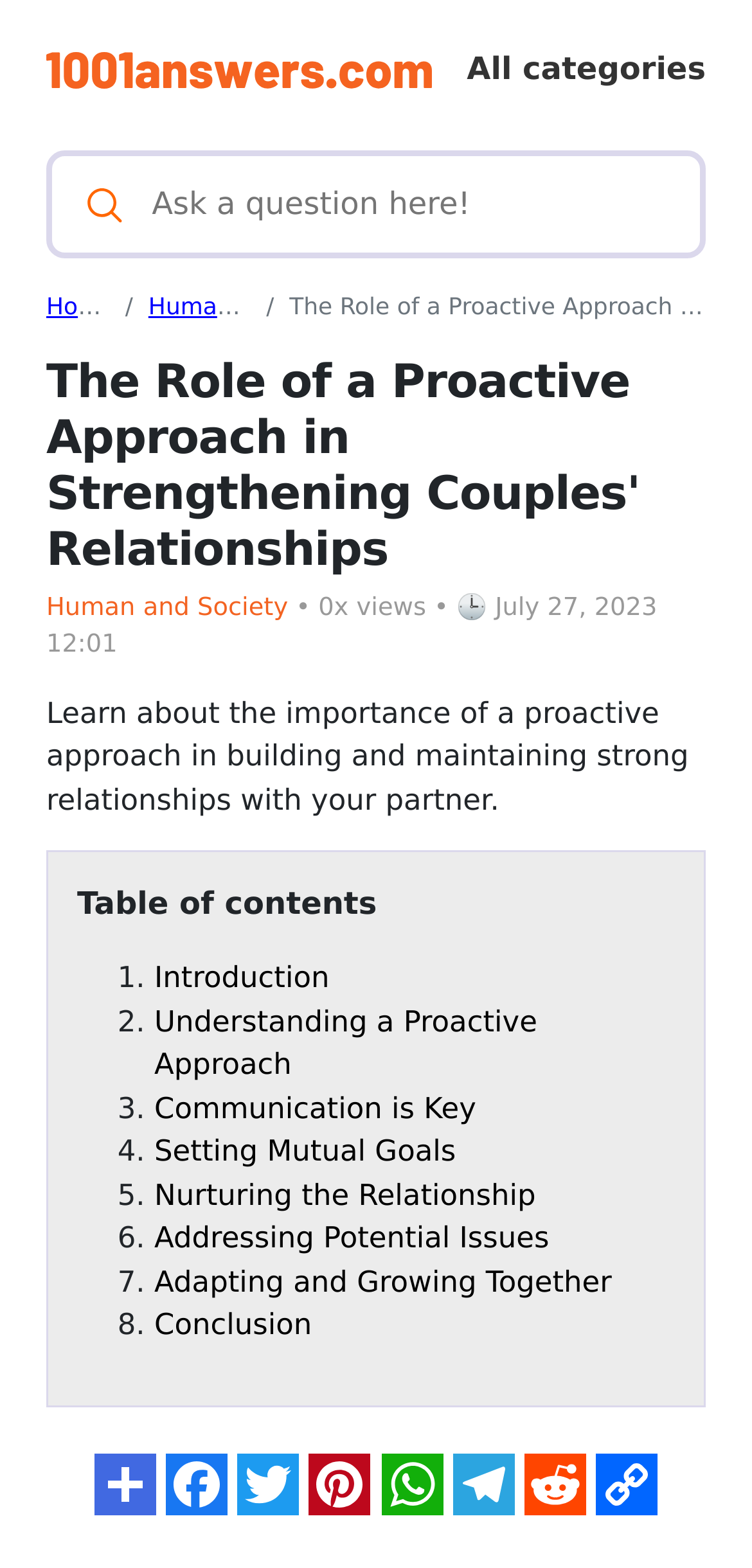Respond with a single word or phrase to the following question:
What is the date of publication of the current article?

July 27, 2023